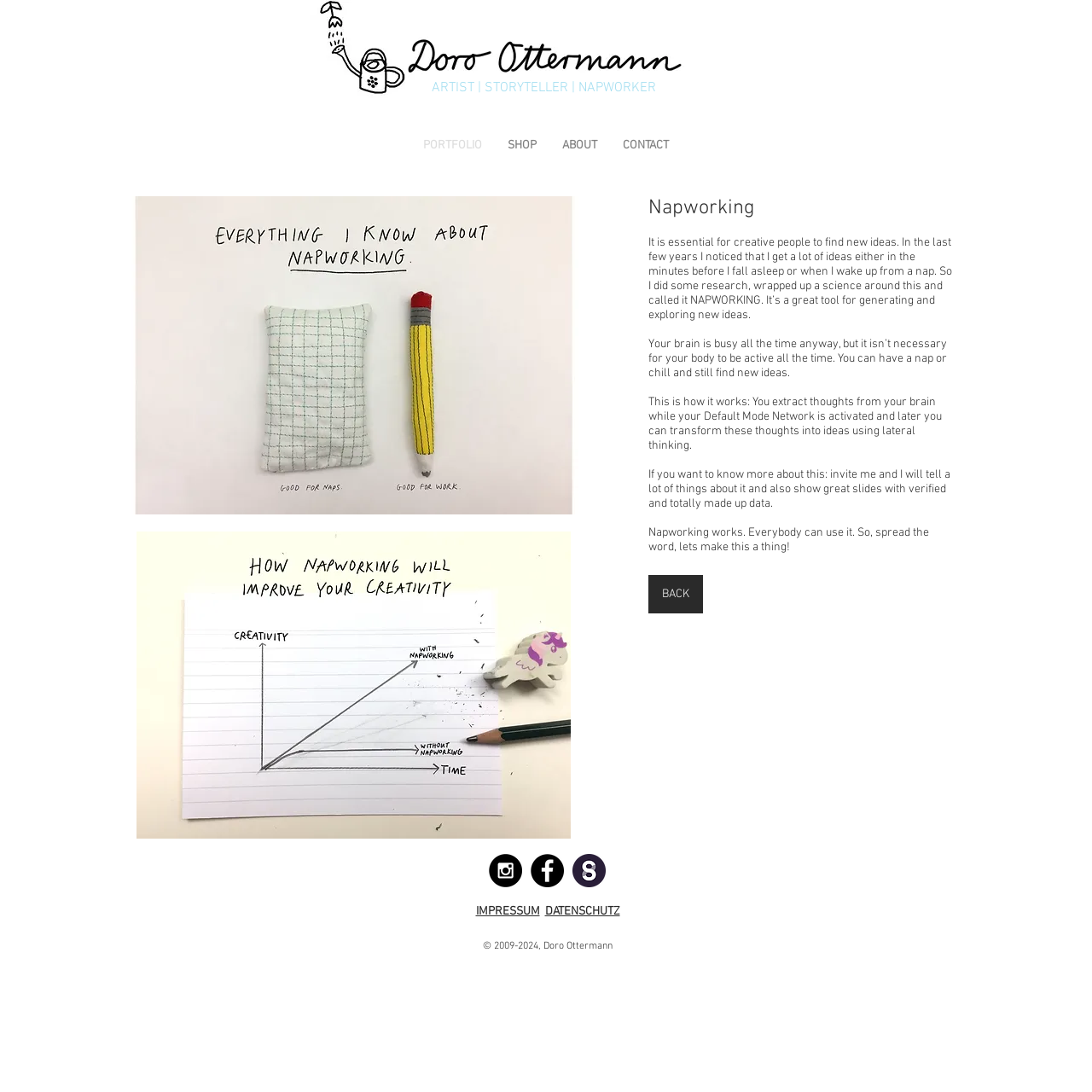What is the purpose of the diagram shown on the webpage?
Using the image as a reference, give a one-word or short phrase answer.

To prove a point